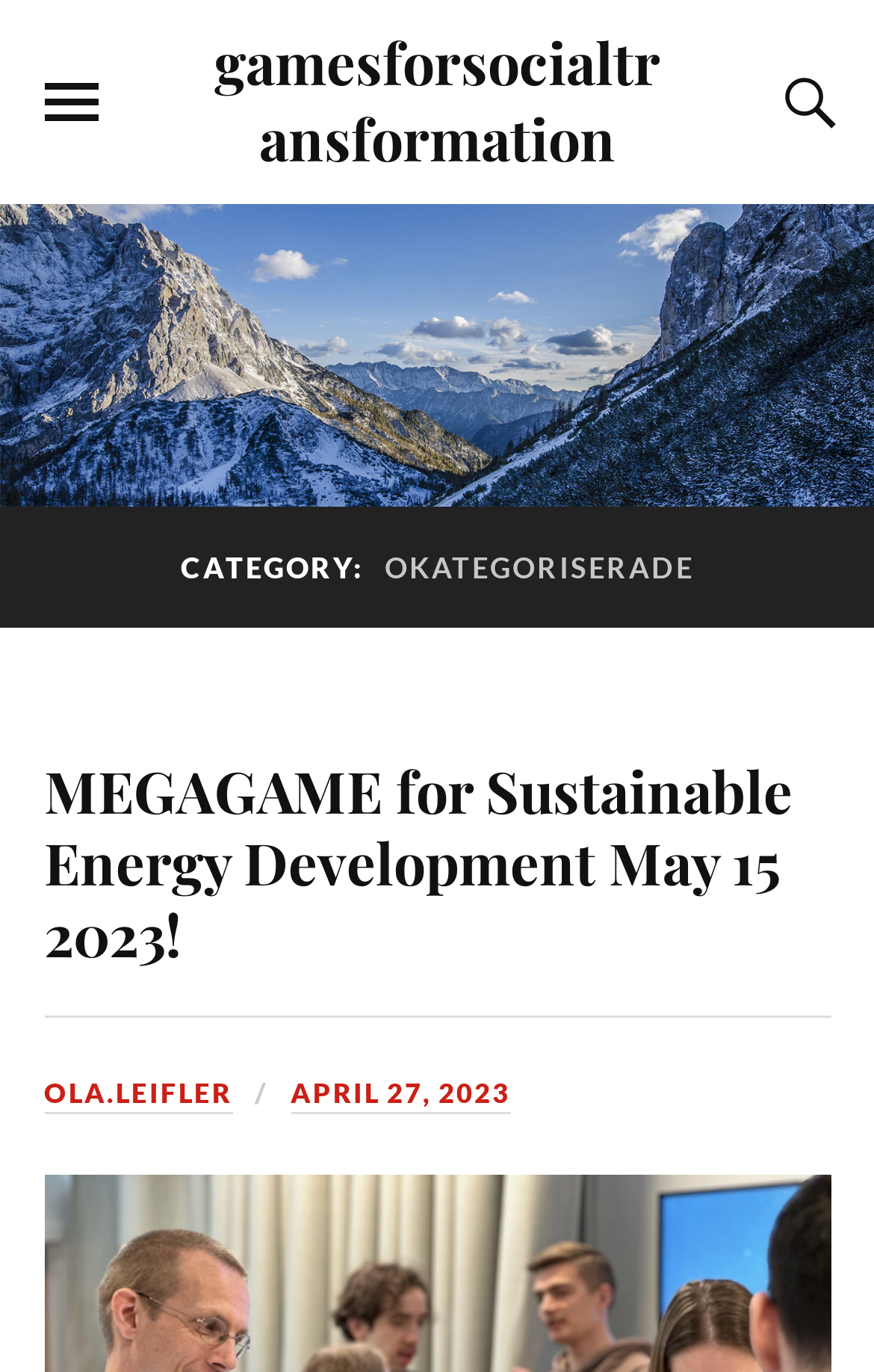What is the title of the first article?
Answer the question with as much detail as you can, using the image as a reference.

I found a heading element with the text 'MEGAGAME for Sustainable Energy Development May 15 2023!' which suggests that it is the title of the first article.